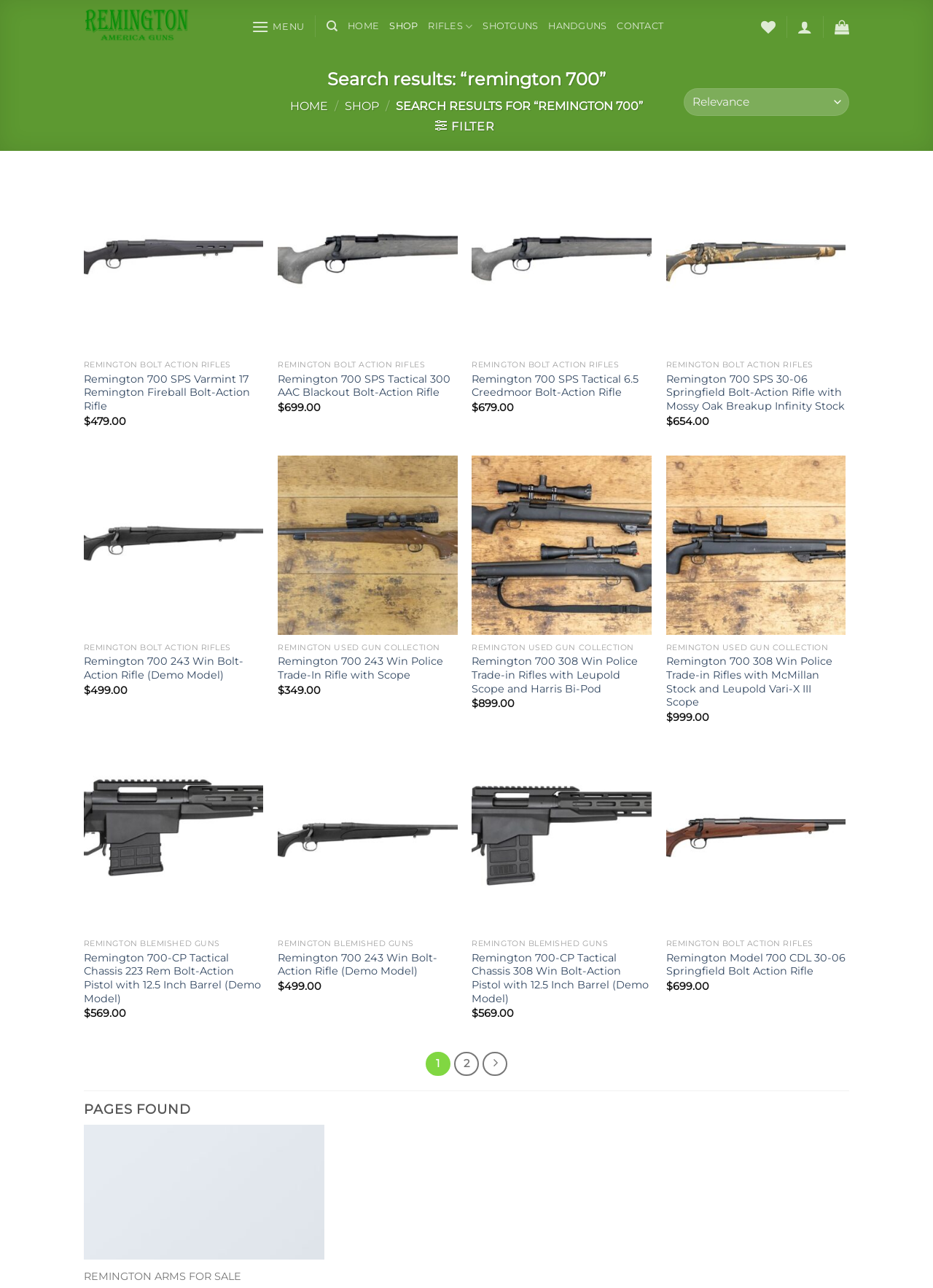Please answer the following query using a single word or phrase: 
What is the brand of rifles shown on this page?

Remington